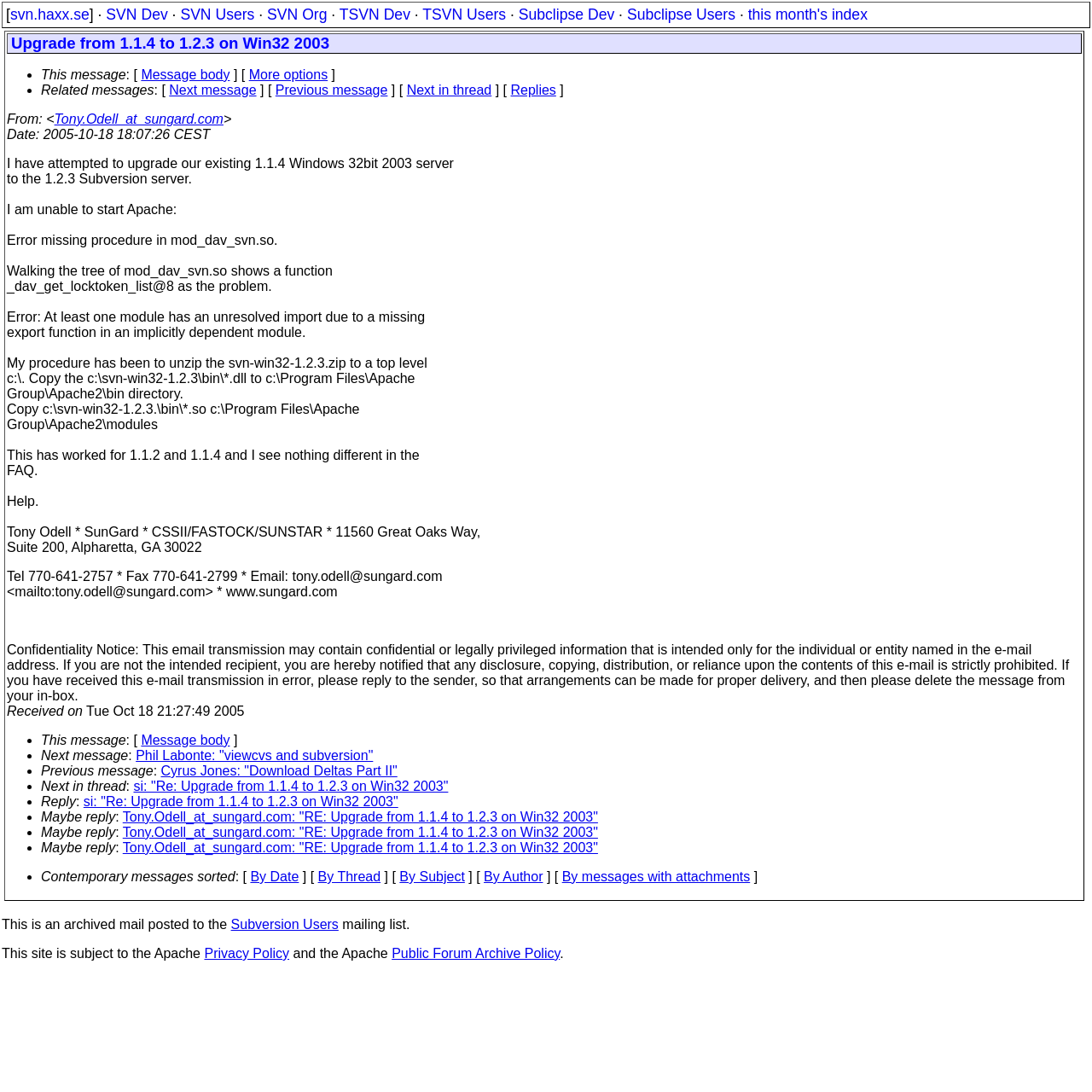Answer the question using only a single word or phrase: 
What is the topic of the archived mail?

Upgrade from 1.1.4 to 1.2.3 on Win32 2003